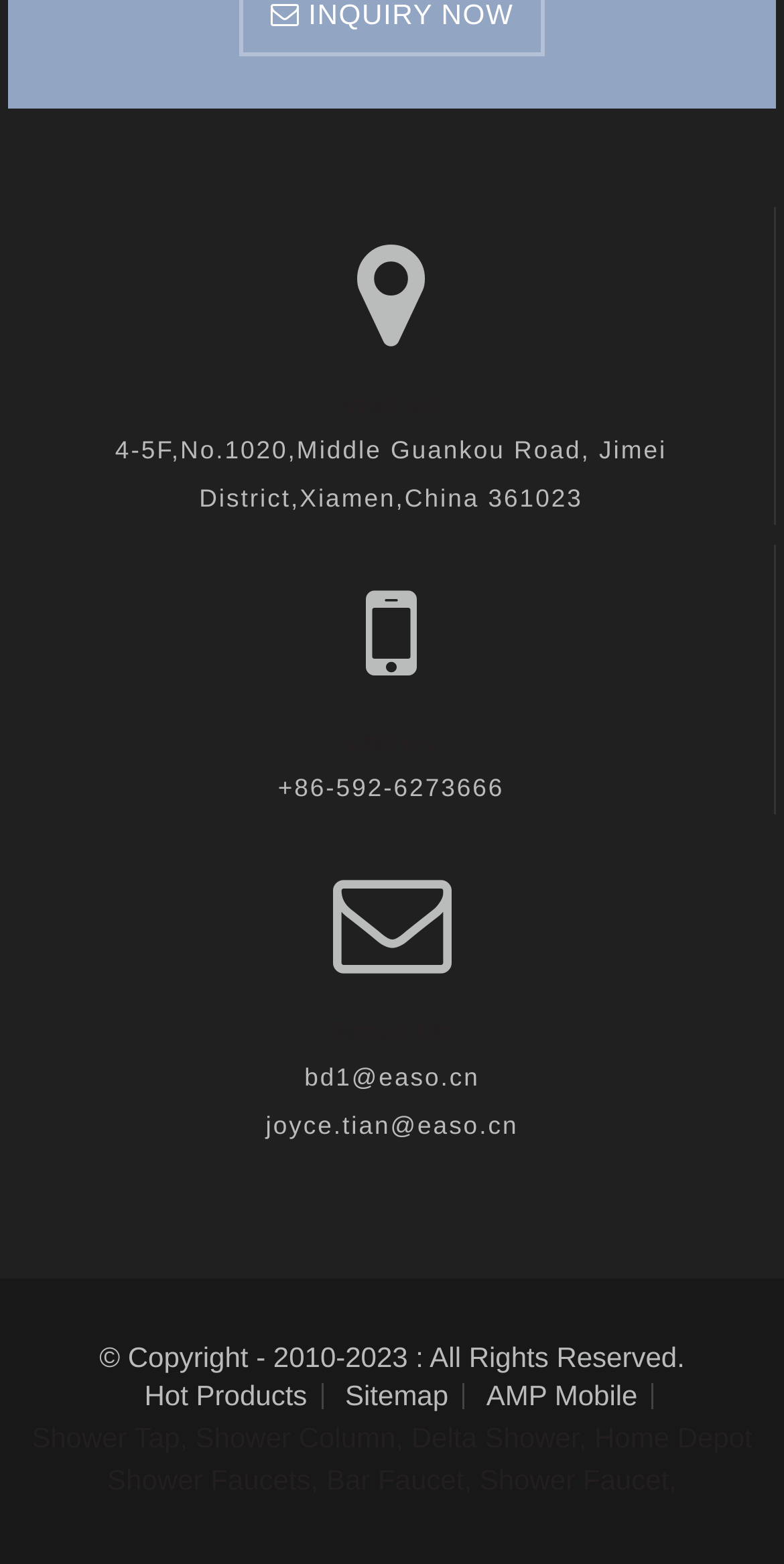Determine the bounding box coordinates of the clickable element to complete this instruction: "call us". Provide the coordinates in the format of four float numbers between 0 and 1, [left, top, right, bottom].

[0.078, 0.461, 0.92, 0.488]